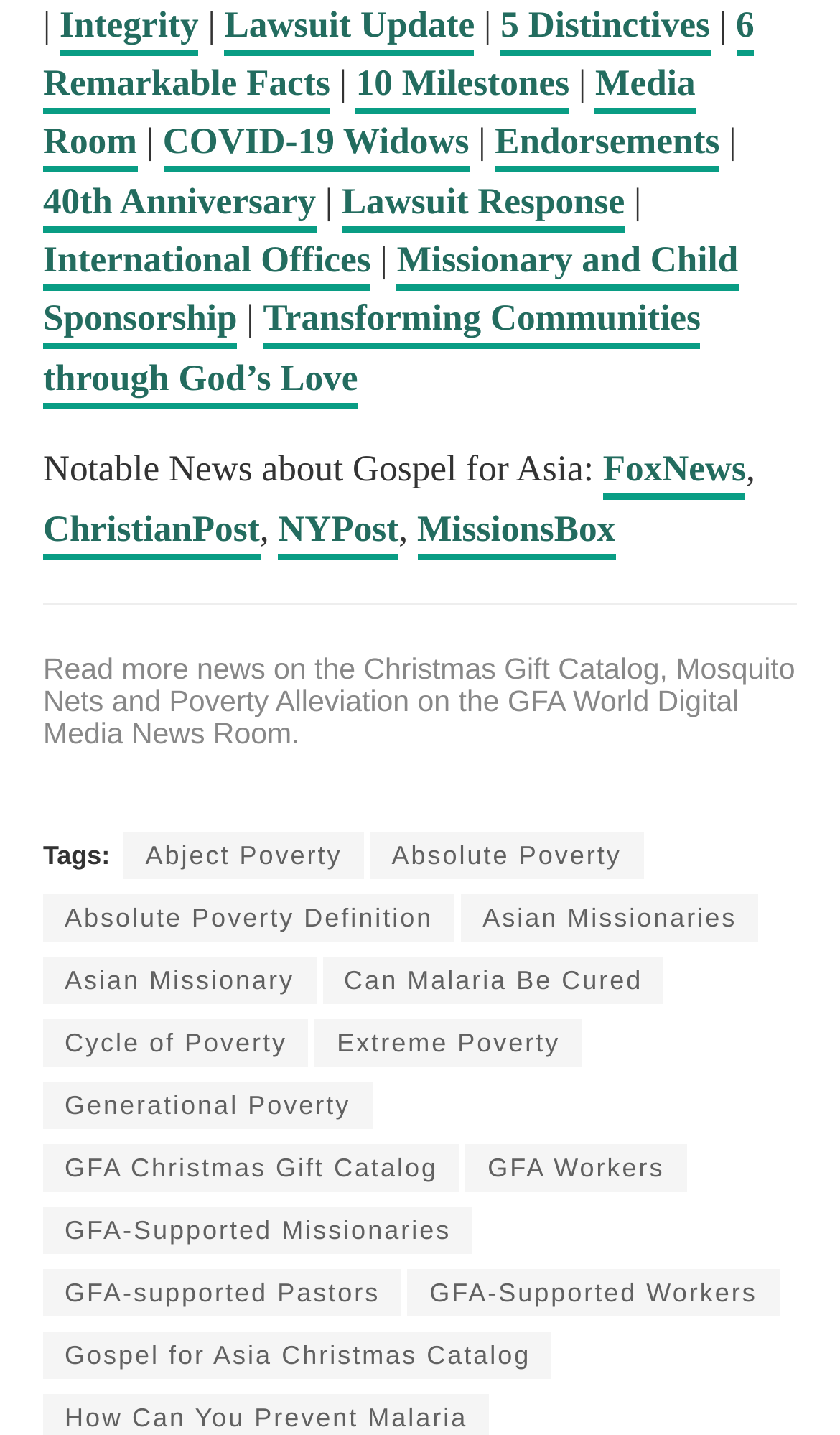Identify the bounding box coordinates necessary to click and complete the given instruction: "Click on 'Integrity'".

[0.071, 0.003, 0.236, 0.039]